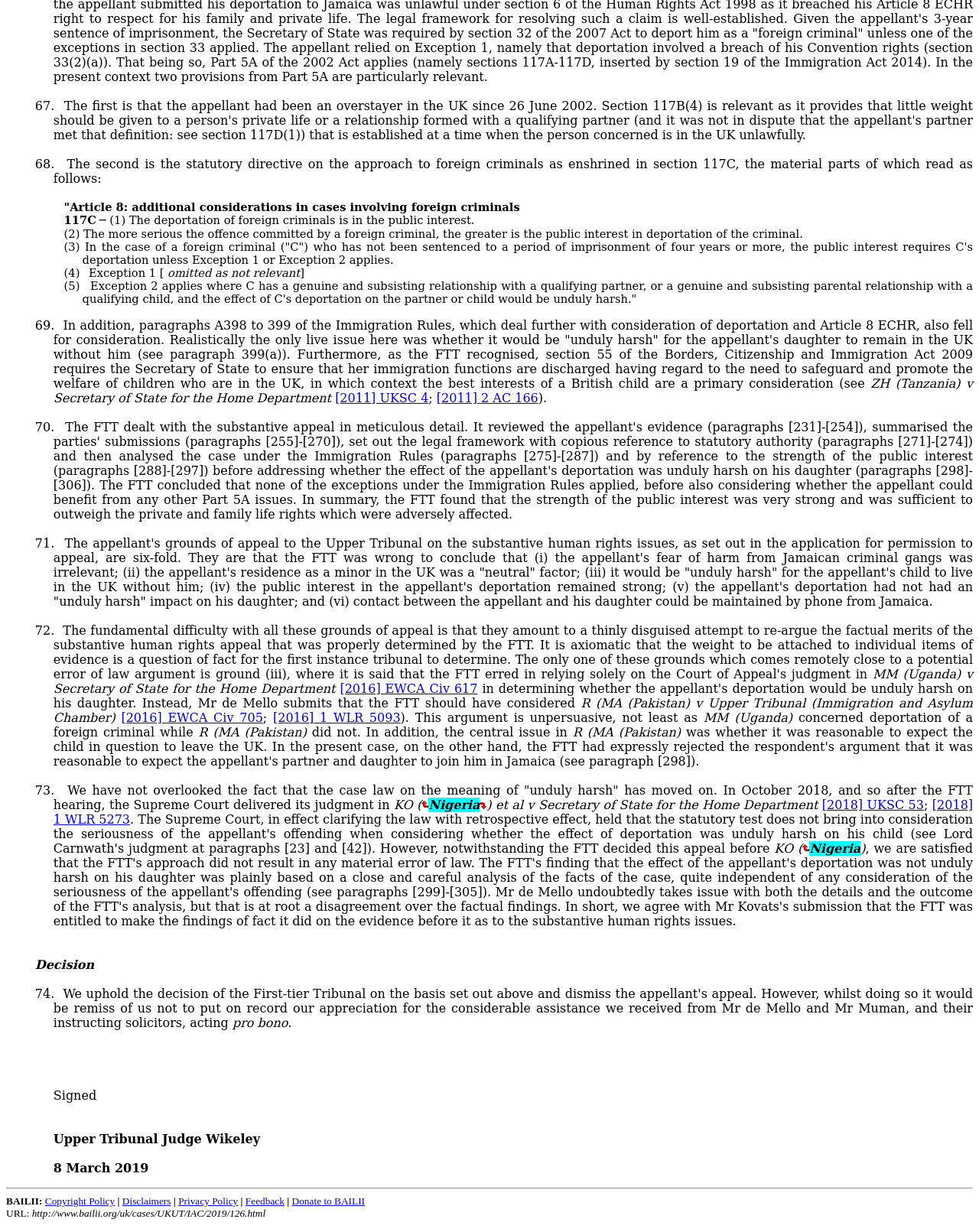Identify the bounding box coordinates of the region that should be clicked to execute the following instruction: "Read the copyright policy".

[0.046, 0.97, 0.117, 0.98]